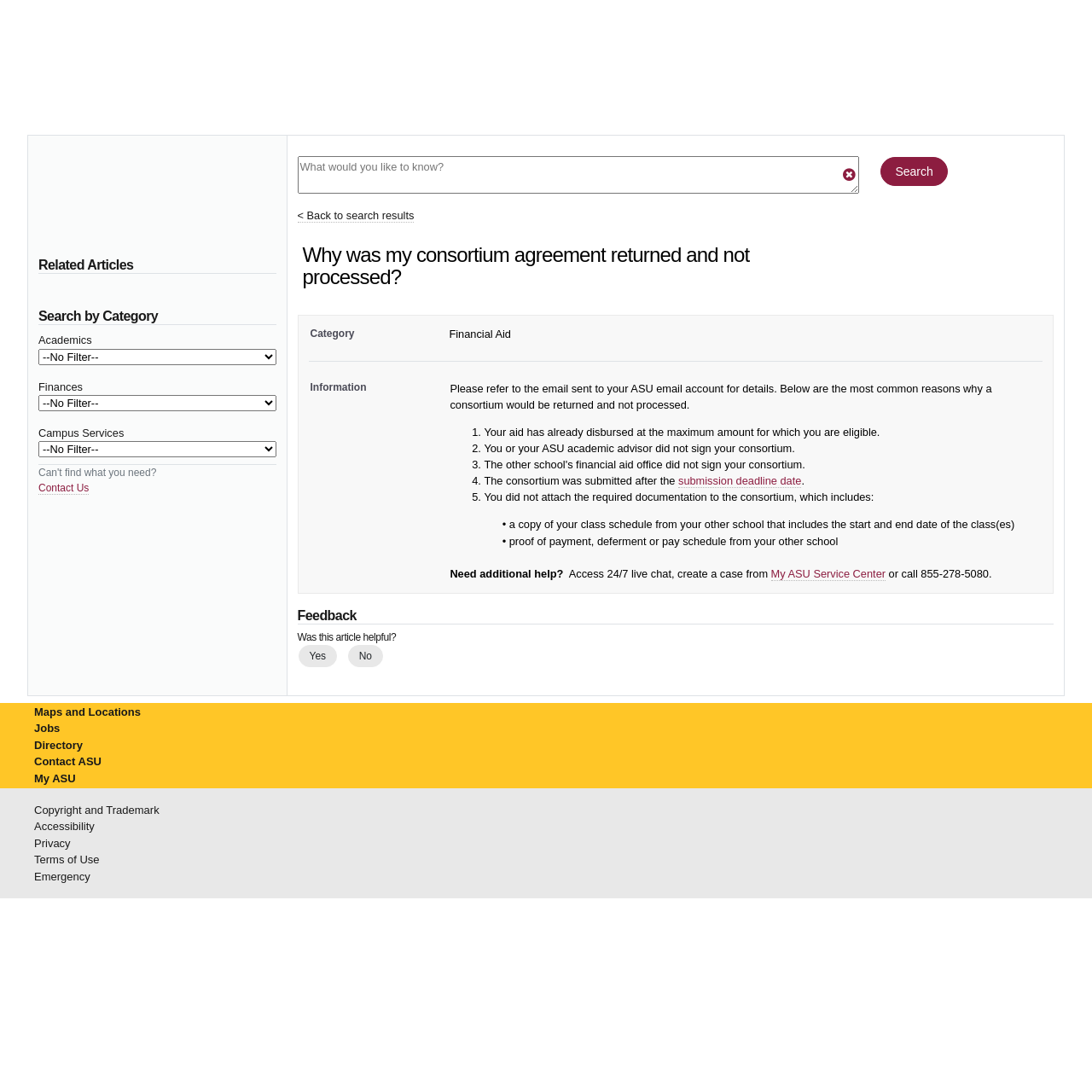Predict the bounding box coordinates of the area that should be clicked to accomplish the following instruction: "Access 24/7 live chat". The bounding box coordinates should consist of four float numbers between 0 and 1, i.e., [left, top, right, bottom].

[0.706, 0.52, 0.811, 0.532]